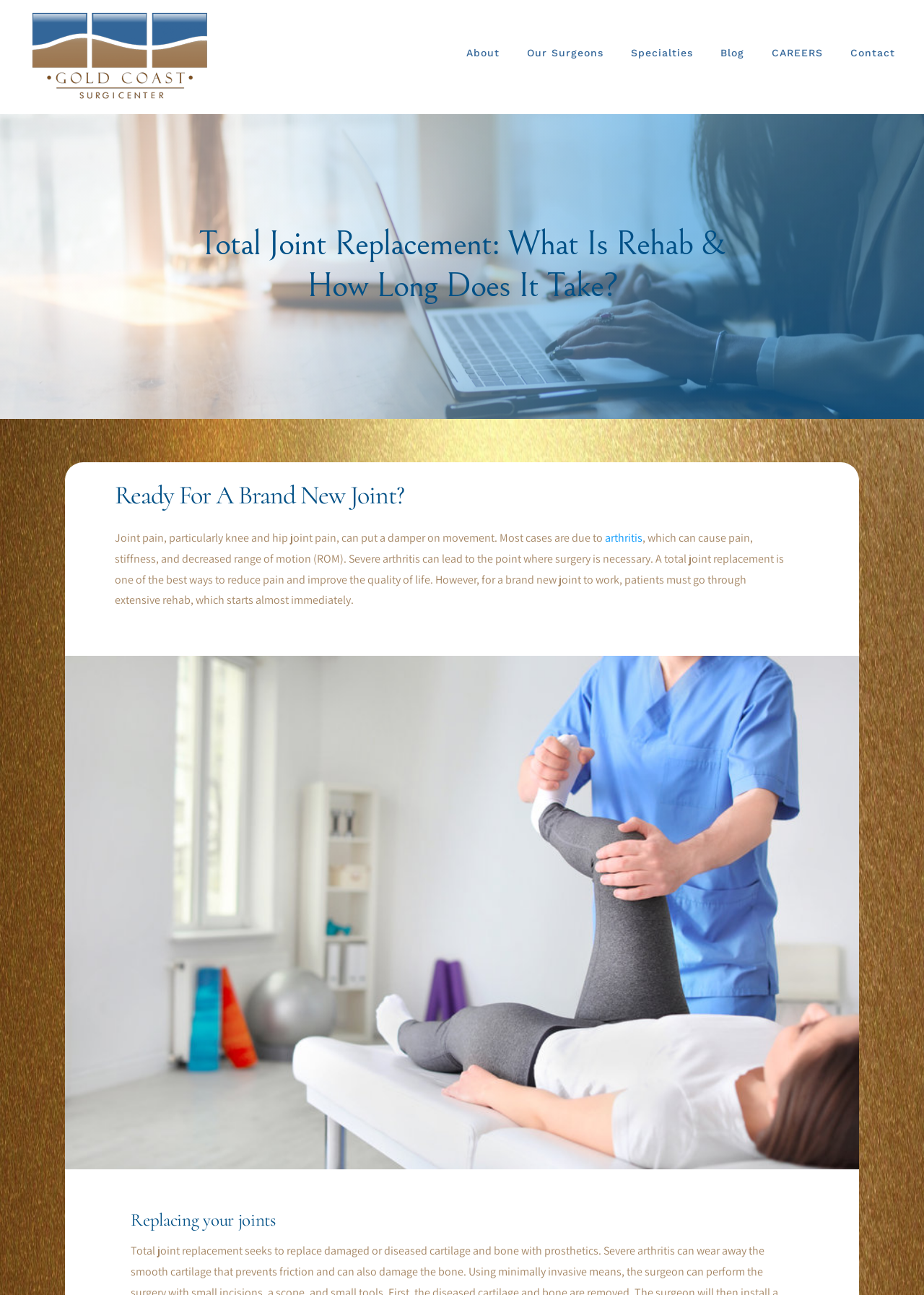Show the bounding box coordinates of the element that should be clicked to complete the task: "Go to Top".

[0.48, 0.673, 0.514, 0.697]